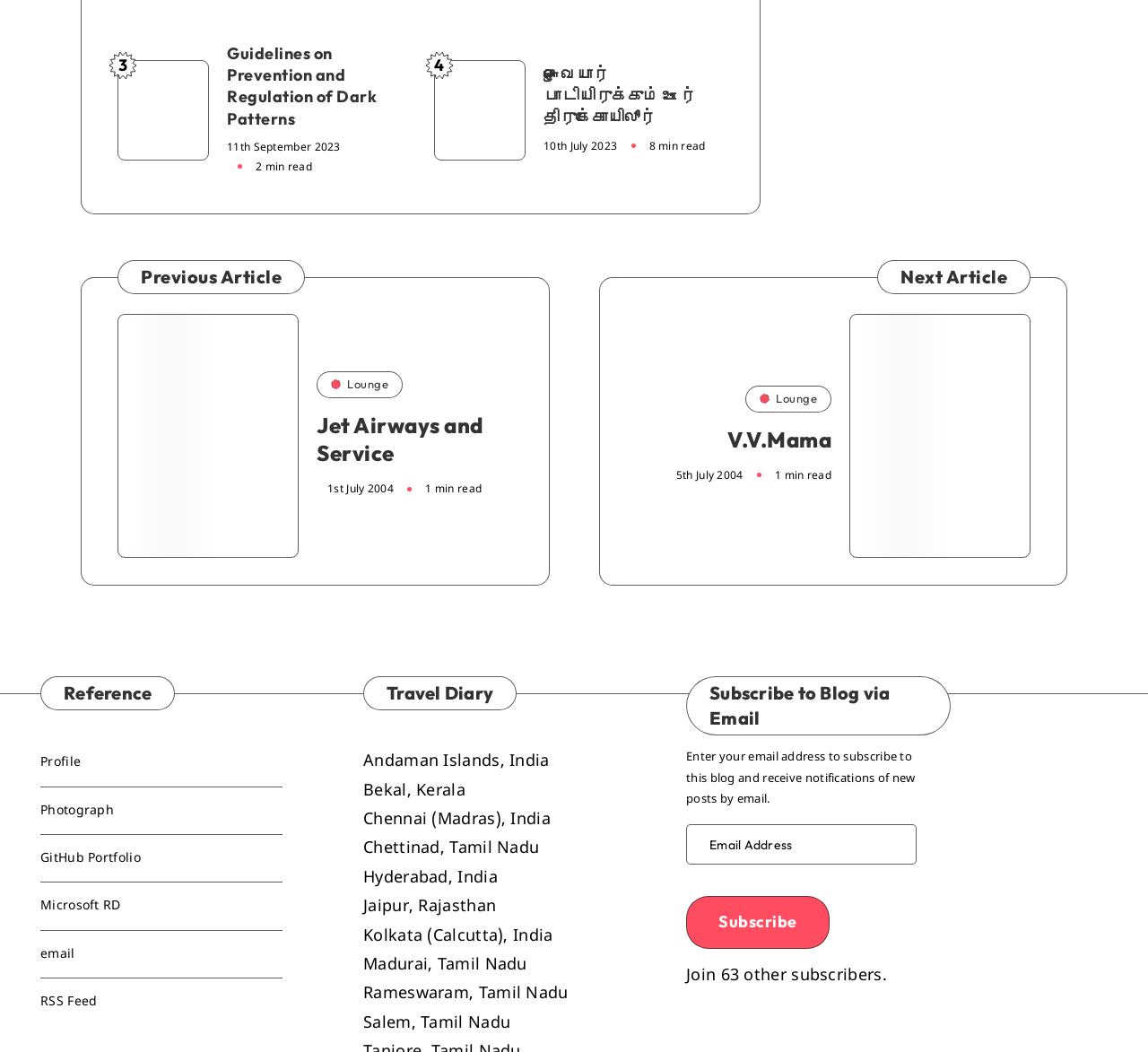Based on the element description email, identify the bounding box of the UI element in the given webpage screenshot. The coordinates should be in the format (top-left x, top-left y, bottom-right x, bottom-right y) and must be between 0 and 1.

[0.035, 0.897, 0.065, 0.918]